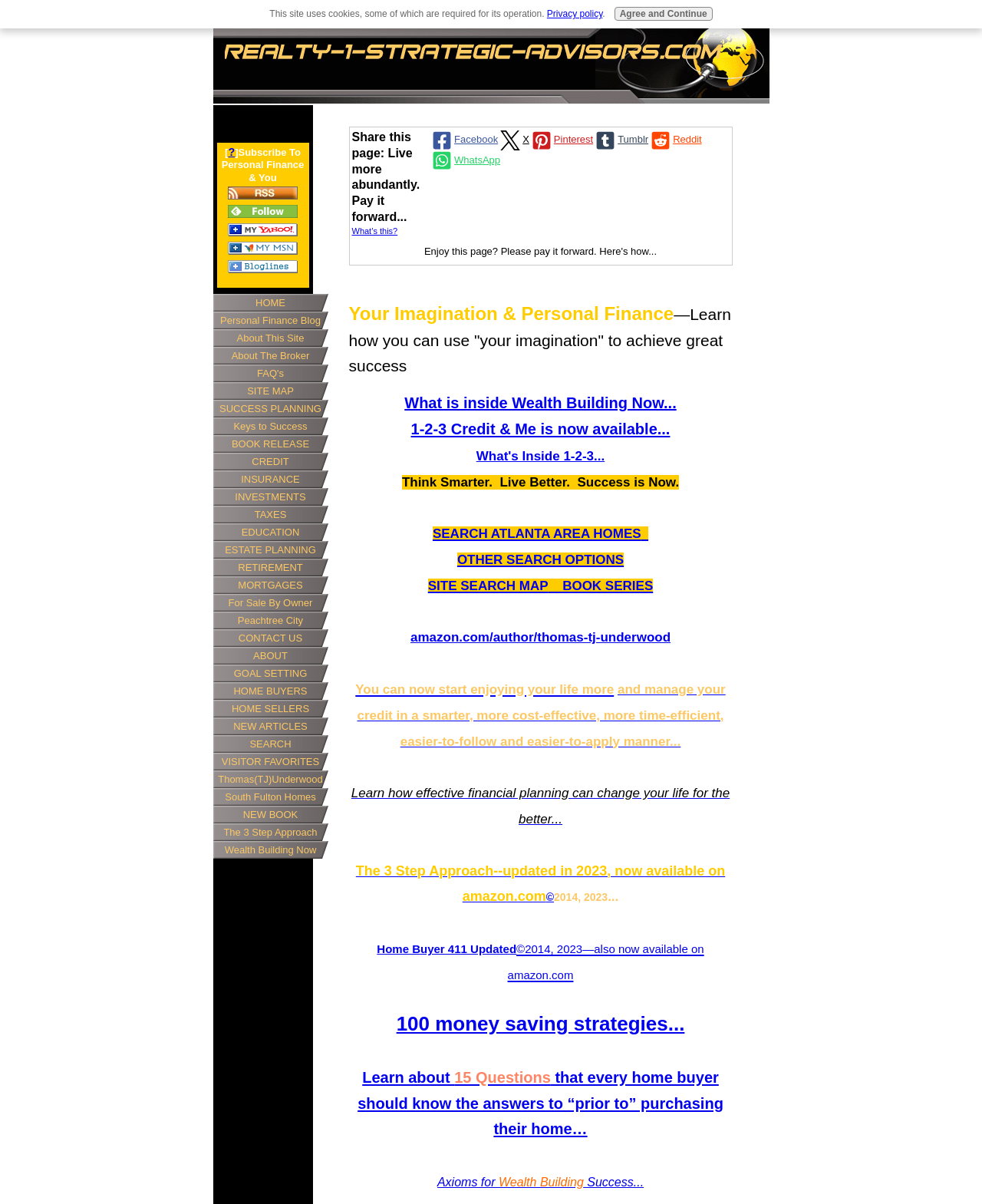Locate the bounding box coordinates of the element I should click to achieve the following instruction: "Learn about 15 Questions that every home buyer should know the answers to".

[0.364, 0.884, 0.737, 0.946]